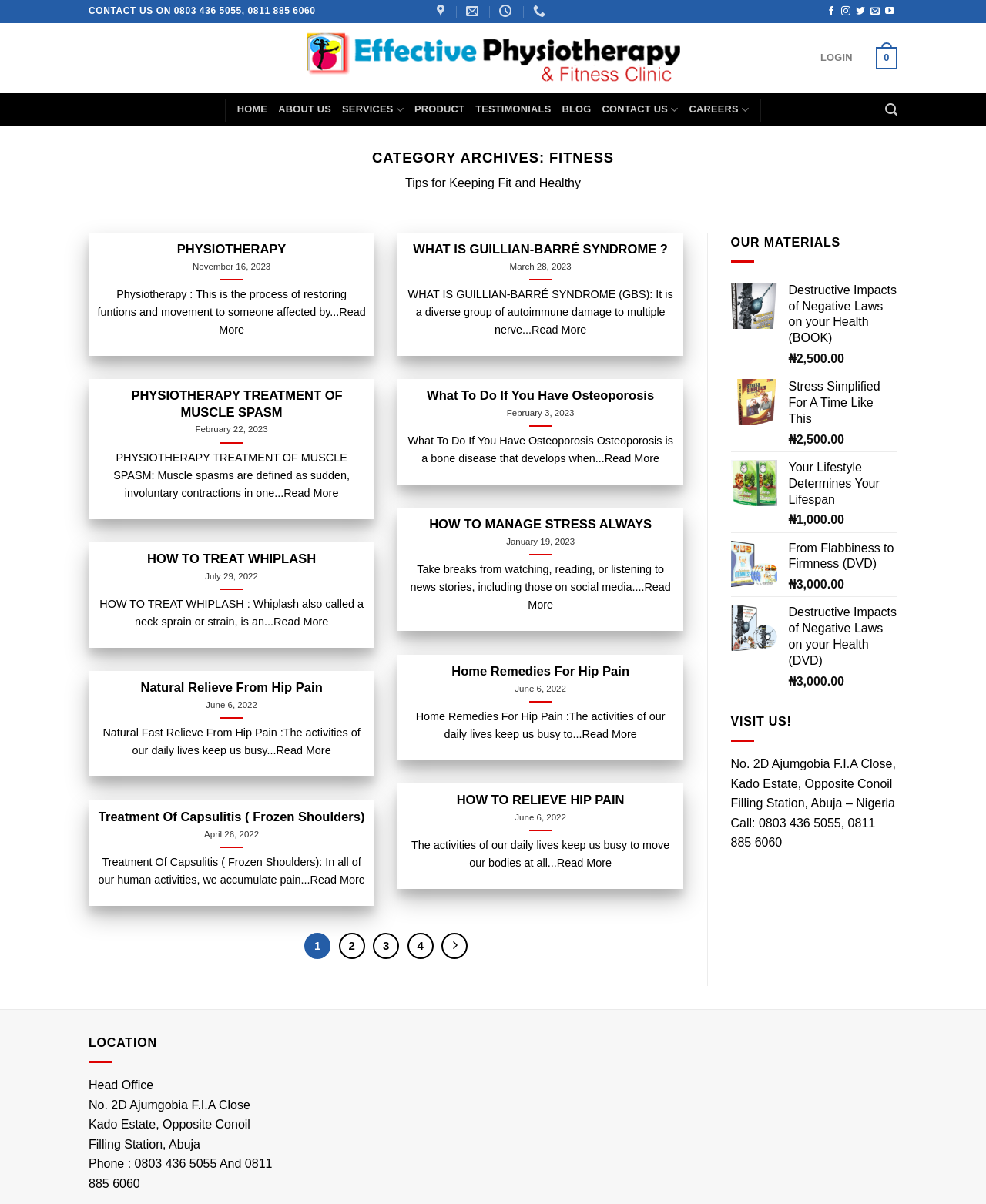Describe the entire webpage, focusing on both content and design.

This webpage is about fitness and health, with the title "Tips for Keeping Fit and Healthy". At the top, there is a contact information section with phone numbers and social media links. Below that, there is a main header section with a title "CATEGORY ARCHIVES: FITNESS" and a subheading "Tips for Keeping Fit and Healthy".

The main content area is divided into two sections. The left section contains a list of 10 article links, each with a heading and a brief summary. The articles are related to physiotherapy, health, and fitness, with topics such as muscle spasms, osteoporosis, stress management, and hip pain.

The right section is a sidebar with several elements. At the top, there is a section titled "OUR MATERIALS" with four links to books and DVDs related to health and fitness, each with a price tag. Below that, there is a "VISIT US!" section with the clinic's address, phone numbers, and a call-to-action.

At the bottom of the page, there is a footer section with the clinic's location and contact information repeated.

There are several icons and images throughout the page, including social media icons, a logo, and images for the books and DVDs. The overall layout is clean and easy to navigate, with clear headings and concise text.